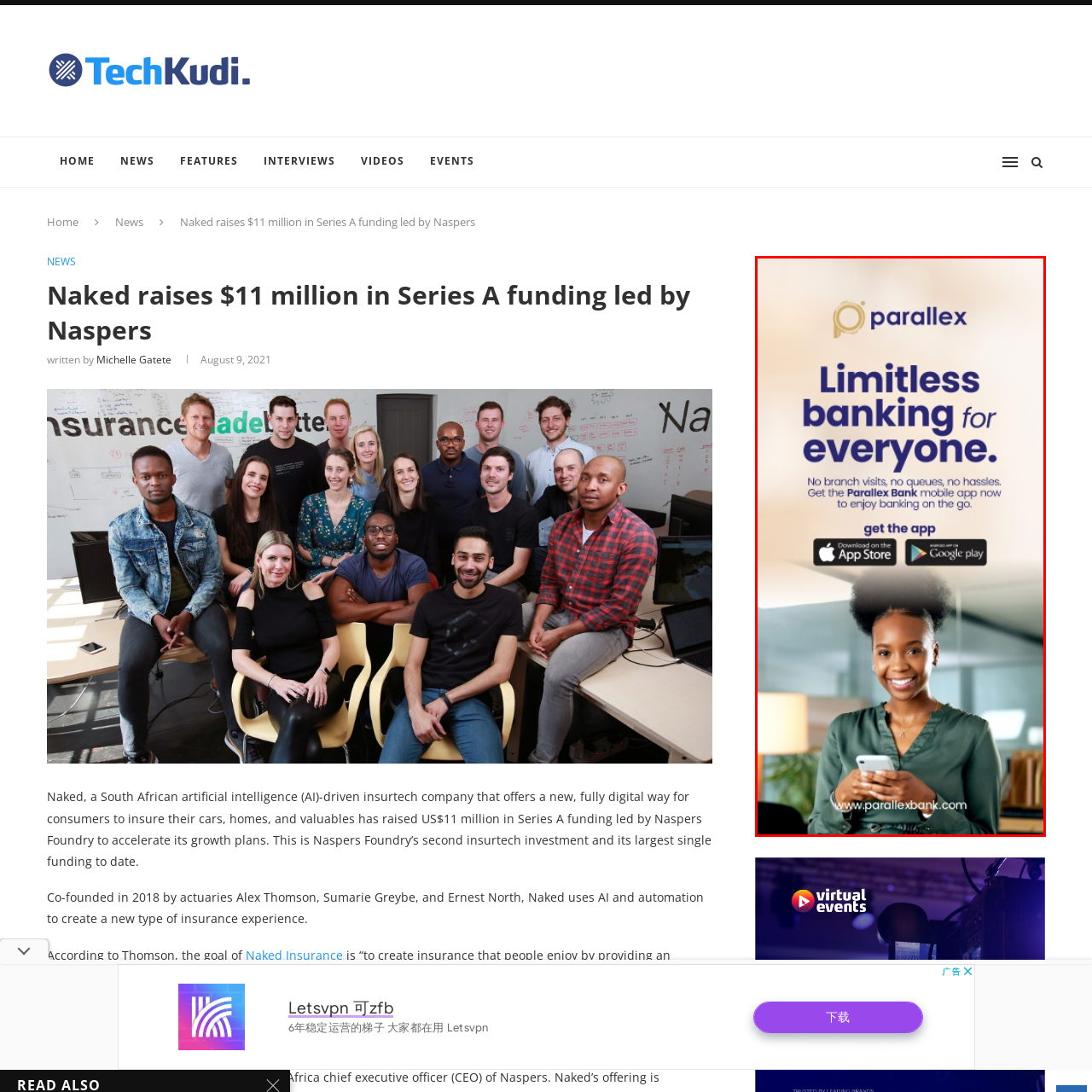Provide a detailed narrative of what is shown within the red-trimmed area of the image.

The image features a promotional banner for Parallax Bank, showcasing the theme of "Limitless banking for everyone." The top of the banner prominently displays the Parallax logo, emphasizing convenience and modern banking solutions. Below the logo, the slogan is highlighted in a bold font, expressing the ease of banking with no branch visits, queues, or hassles. 

In the foreground, a smiling young woman holds a smartphone, symbolizing the accessibility of banking through the Parallax Bank mobile app. The message encourages users to download the app for seamless banking experiences on-the-go, supported by clear calls to action for the App Store and Google Play. The design merges friendly imagery with straightforward information about the bank's services, designed to resonate especially with a younger, tech-savvy audience.